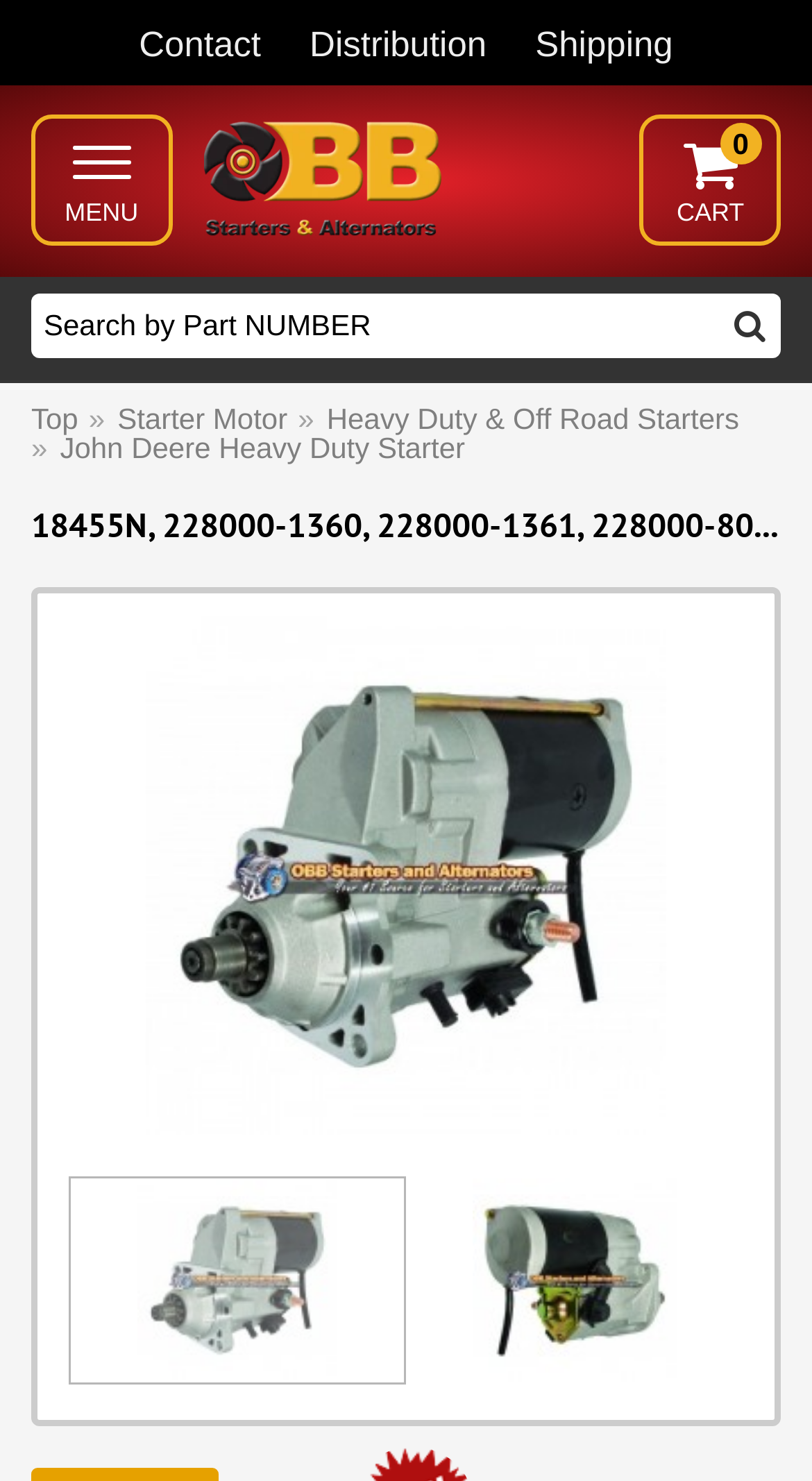Determine the bounding box coordinates of the region that needs to be clicked to achieve the task: "Click on Contact".

[0.146, 0.017, 0.347, 0.044]